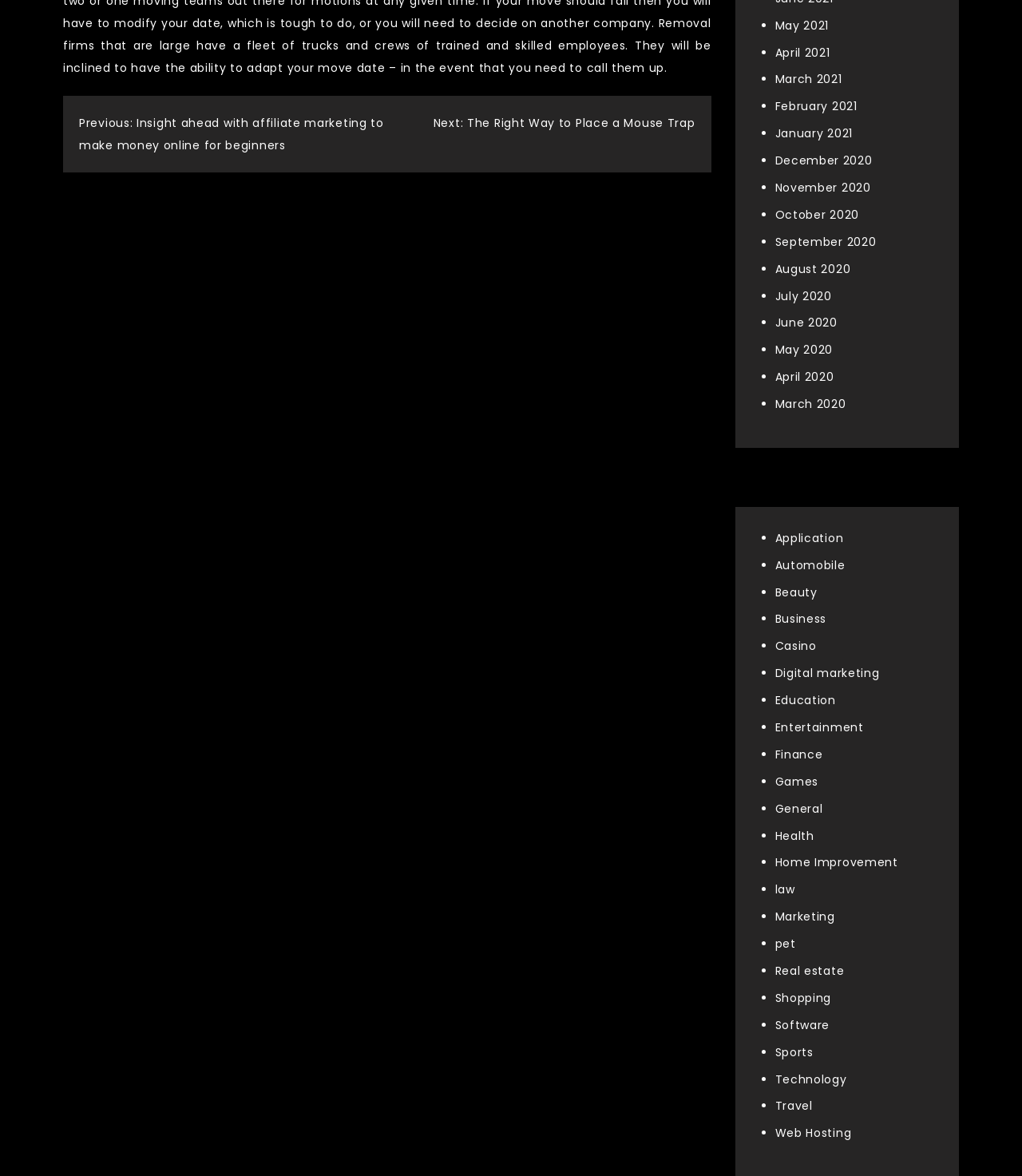Please determine the bounding box coordinates of the element to click on in order to accomplish the following task: "Go to 'Next: The Right Way to Place a Mouse Trap'". Ensure the coordinates are four float numbers ranging from 0 to 1, i.e., [left, top, right, bottom].

[0.424, 0.098, 0.68, 0.111]